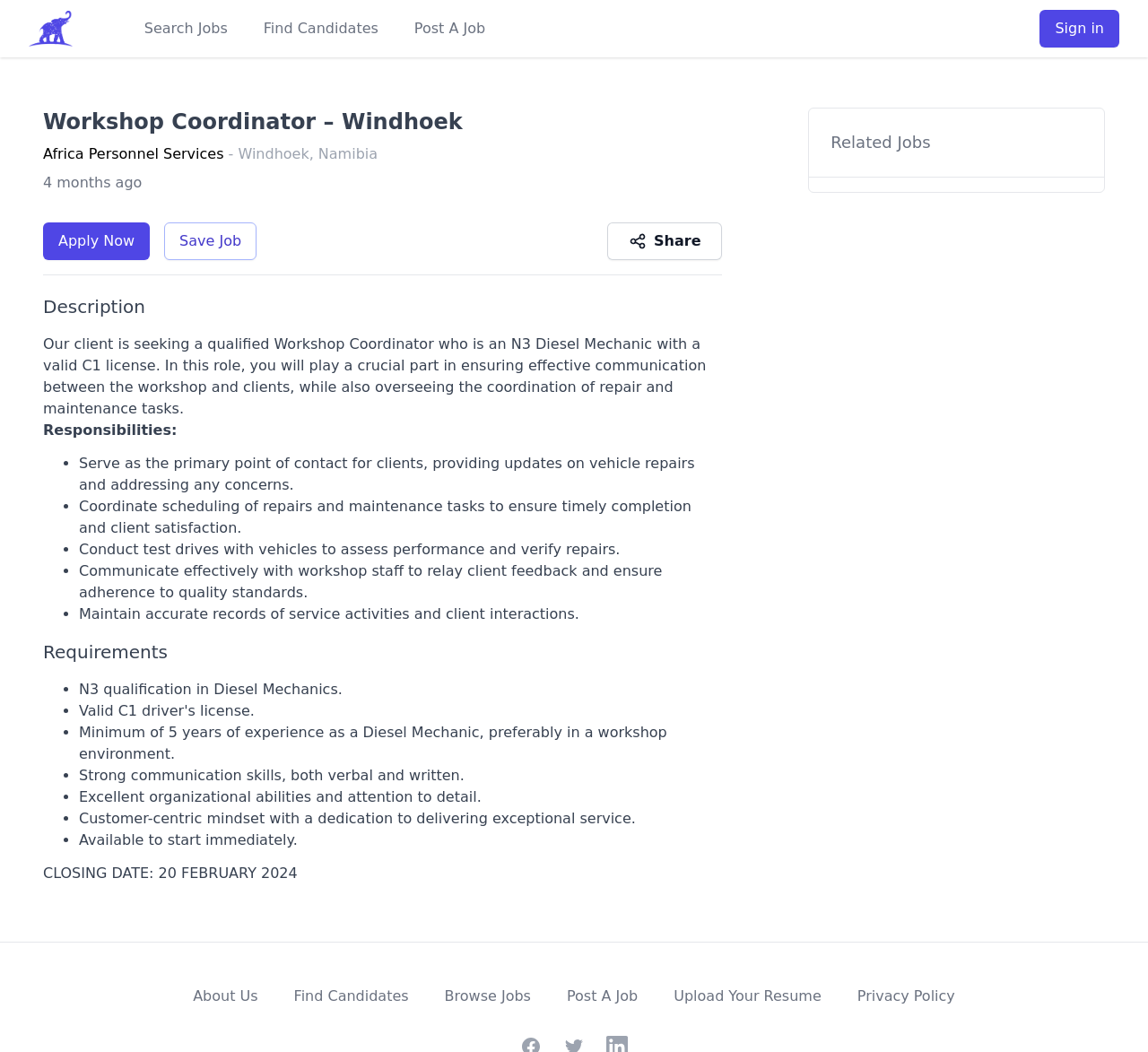Determine the bounding box coordinates of the clickable region to execute the instruction: "Call 803-771-0353". The coordinates should be four float numbers between 0 and 1, denoted as [left, top, right, bottom].

None